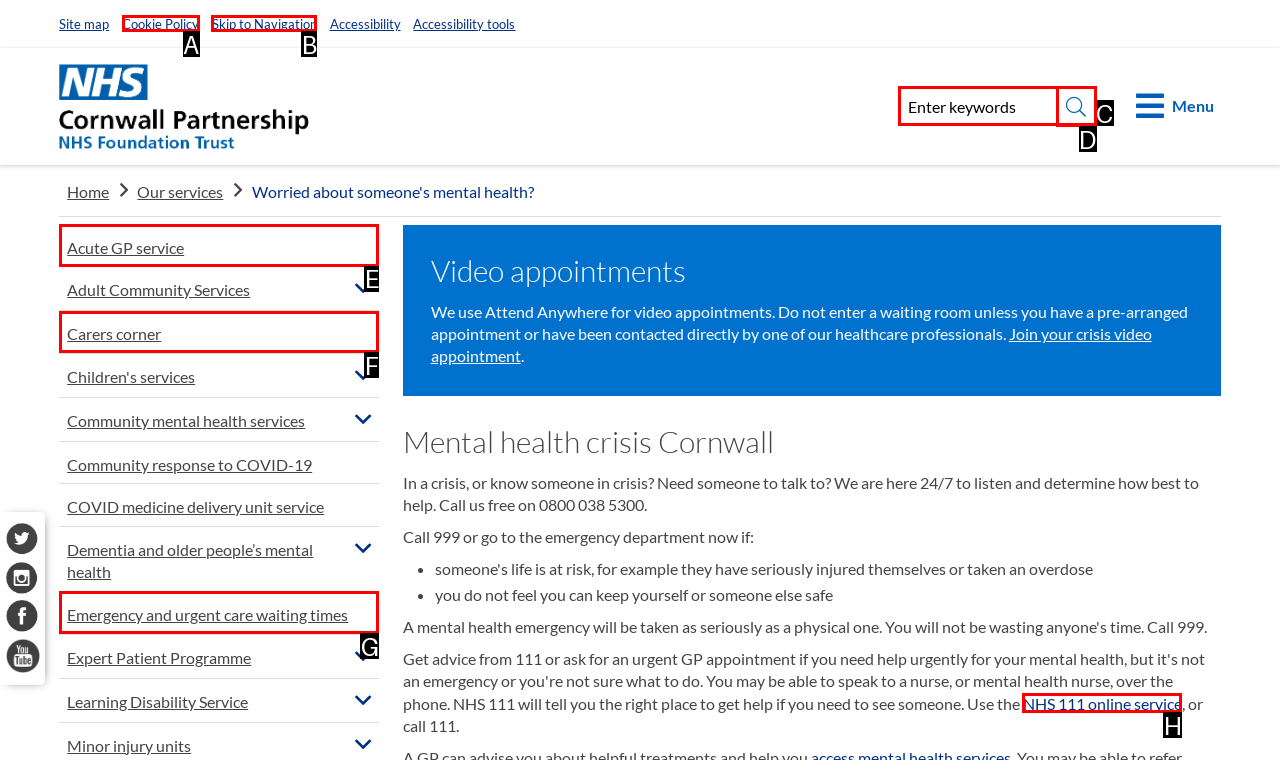Select the letter of the HTML element that best fits the description: Skip to Navigation
Answer with the corresponding letter from the provided choices.

B